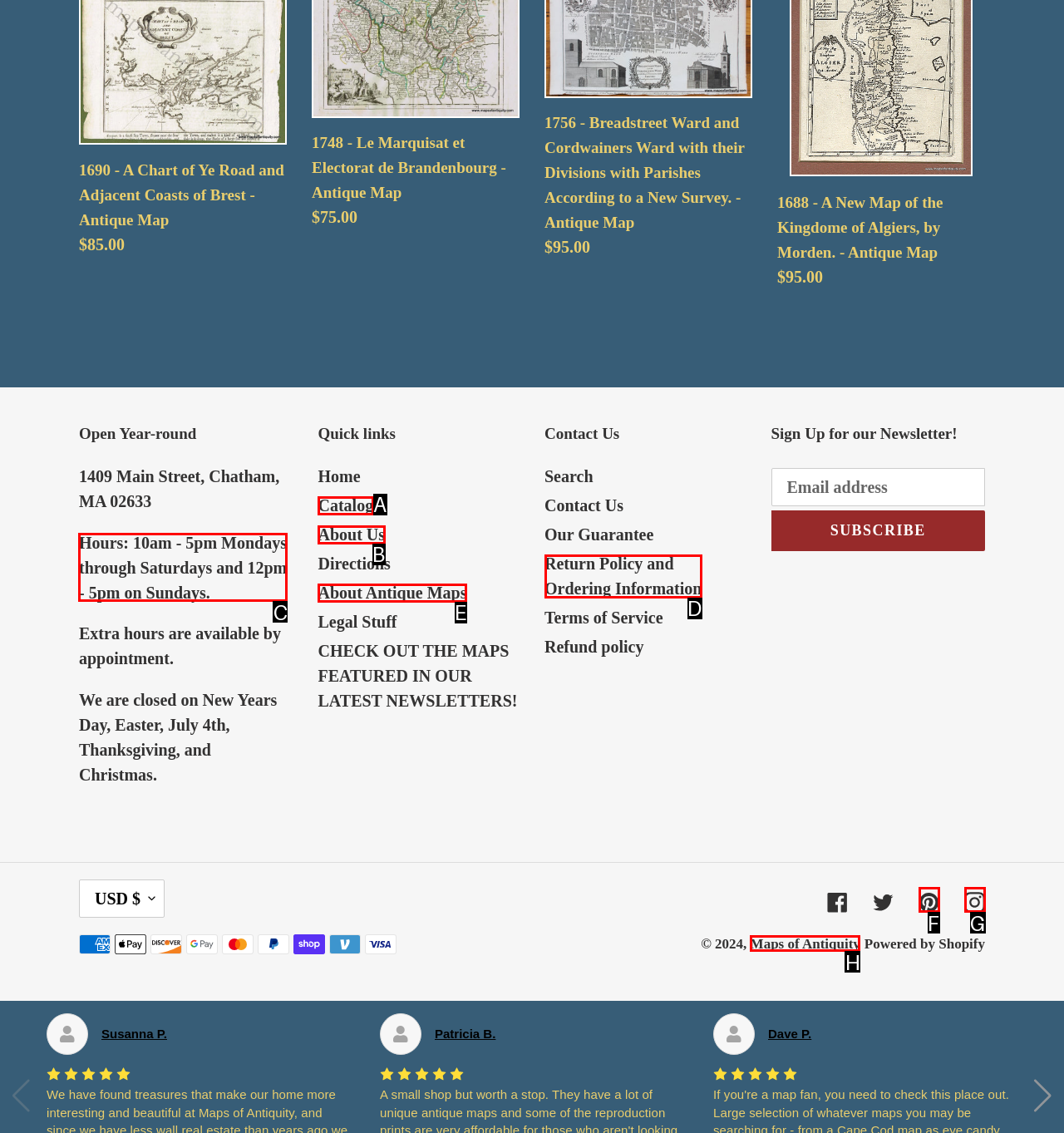Identify the appropriate choice to fulfill this task: Check the hours
Respond with the letter corresponding to the correct option.

C